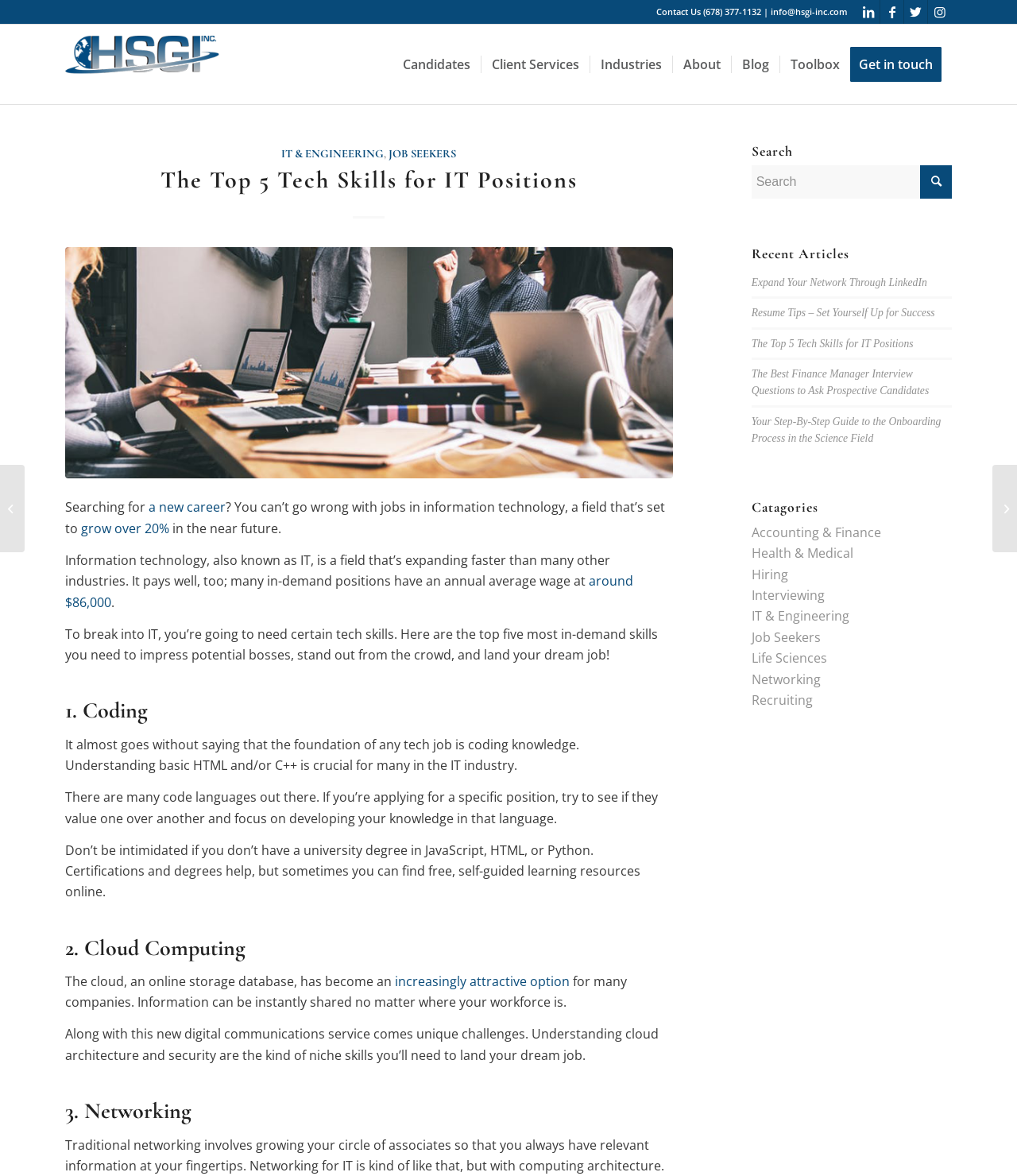What is the average annual wage of in-demand positions in IT?
Refer to the screenshot and respond with a concise word or phrase.

around $86,000